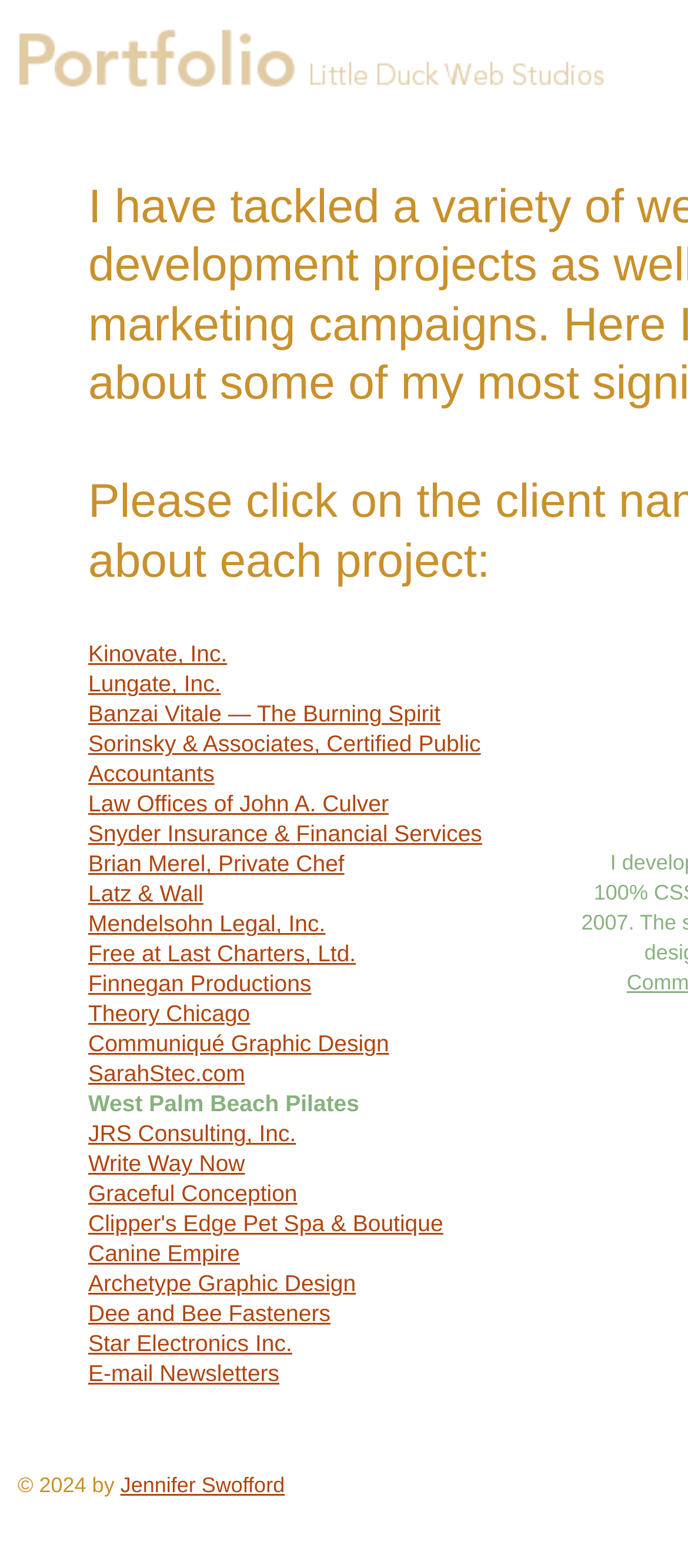Highlight the bounding box coordinates of the element that should be clicked to carry out the following instruction: "check out Theory Chicago". The coordinates must be given as four float numbers ranging from 0 to 1, i.e., [left, top, right, bottom].

[0.128, 0.638, 0.364, 0.655]